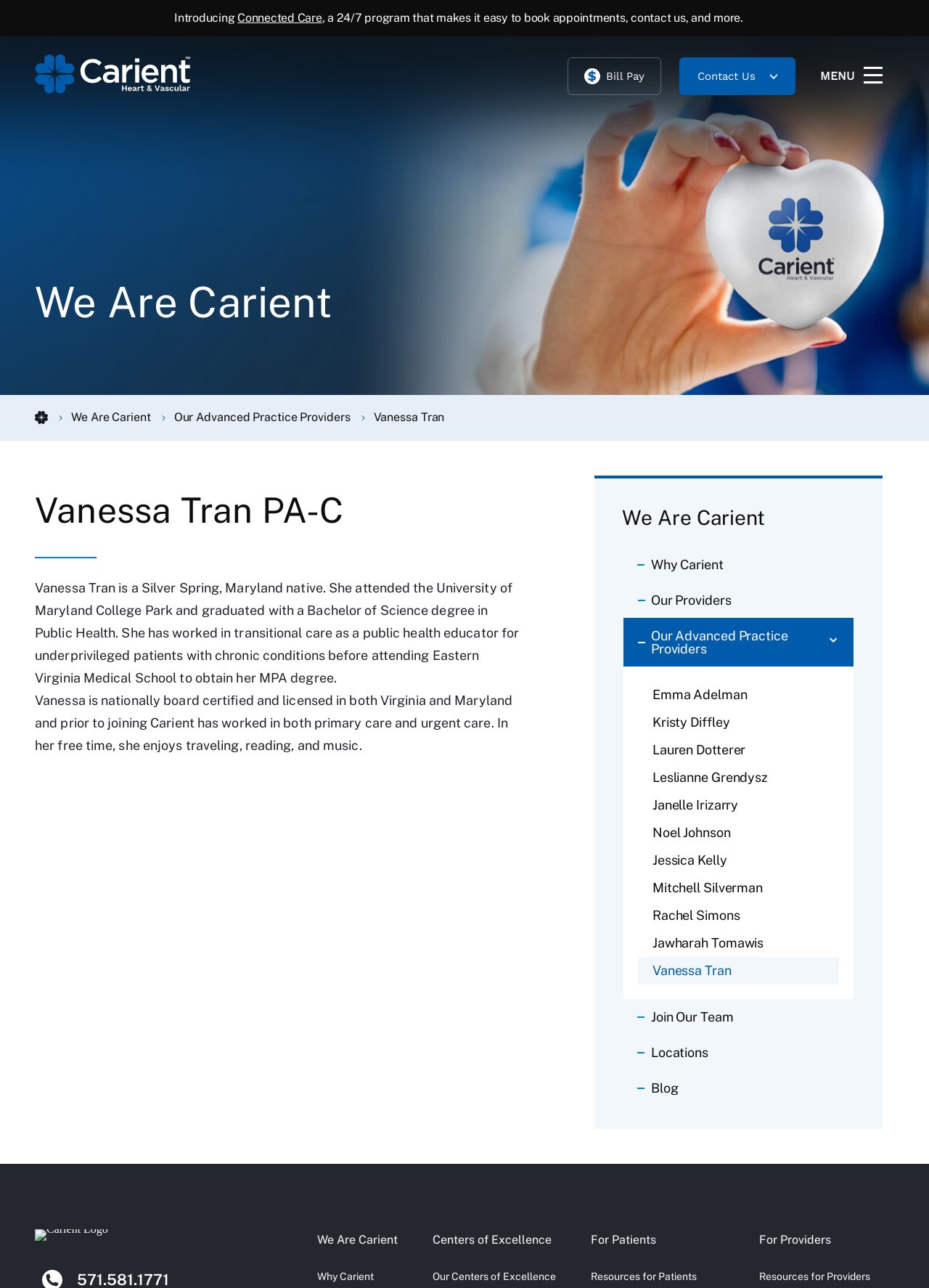Explain the webpage in detail, including its primary components.

This webpage is about Vanessa Tran, a healthcare provider associated with Carient. At the top left corner, there is a Carient logo, and next to it, a "Skip To Content" link. Below the logo, there is a heading "Introducing Connected Care" with a link to learn more. 

On the top right side, there are several links, including "Bill Pay", "Contact Us", and "MENU". 

The main content of the page is divided into sections. The first section has a heading "We Are Carient" and a brief introduction to Vanessa Tran, a Silver Spring, Maryland native who is a nationally board-certified and licensed Advanced Practice Provider. 

Below this section, there is a figure, likely a photo of Vanessa Tran. The text then describes her education and work experience, including her time as a public health educator and her work in primary care and urgent care. 

The next section lists other Advanced Practice Providers, including Emma Adelman, Kristy Diffley, and several others, with links to their profiles. 

At the bottom of the page, there are links to "Why Carient", "Our Providers", "Join Our Team", "Locations", "Blog", and other resources for patients and providers. There are also buttons to navigate to different sections of the website, including "We Are Carient", "Centers of Excellence", and "For Patients" and "For Providers".